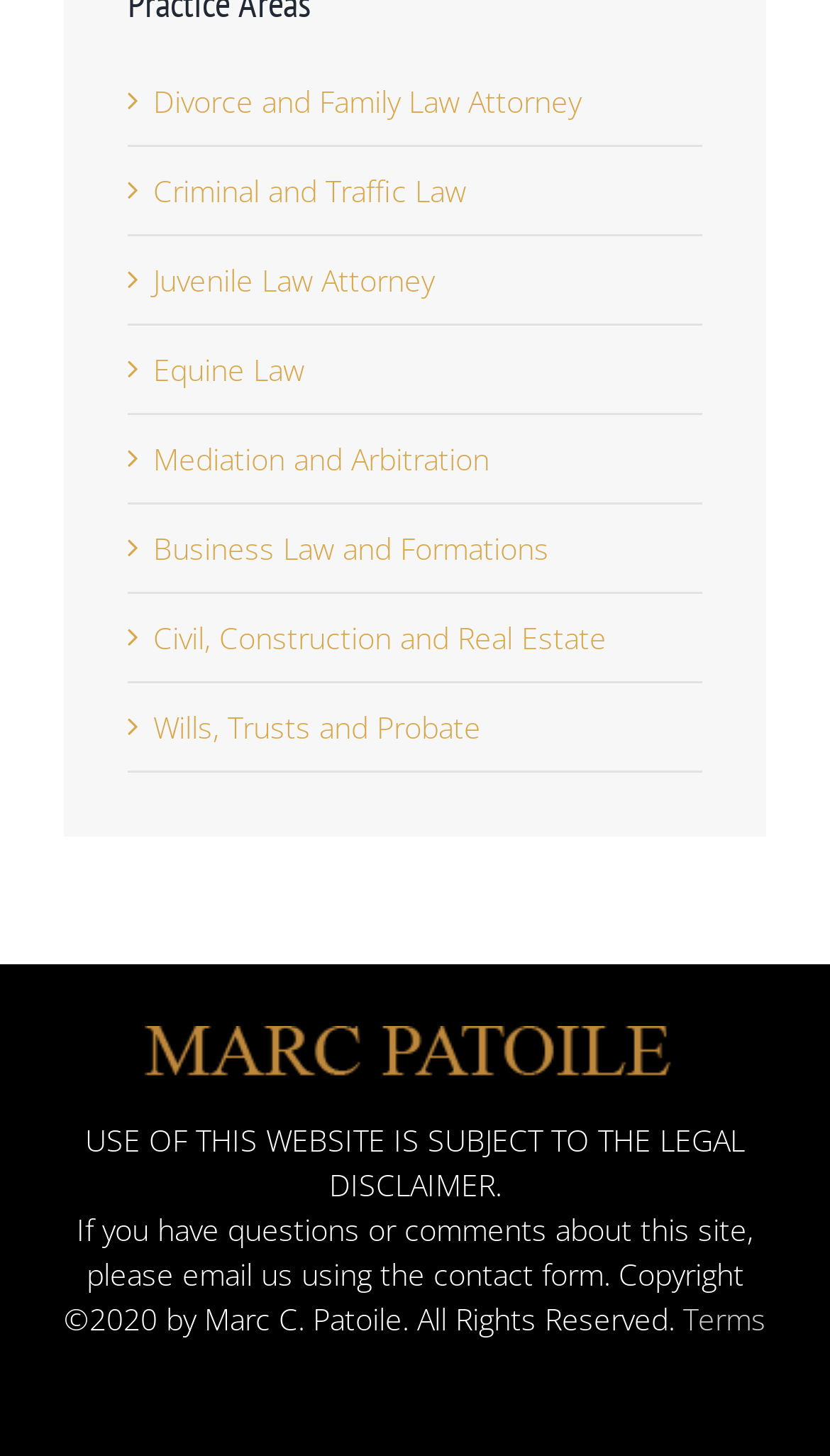Answer the following in one word or a short phrase: 
What type of law attorney is Marc C. Patoile?

Multiple types